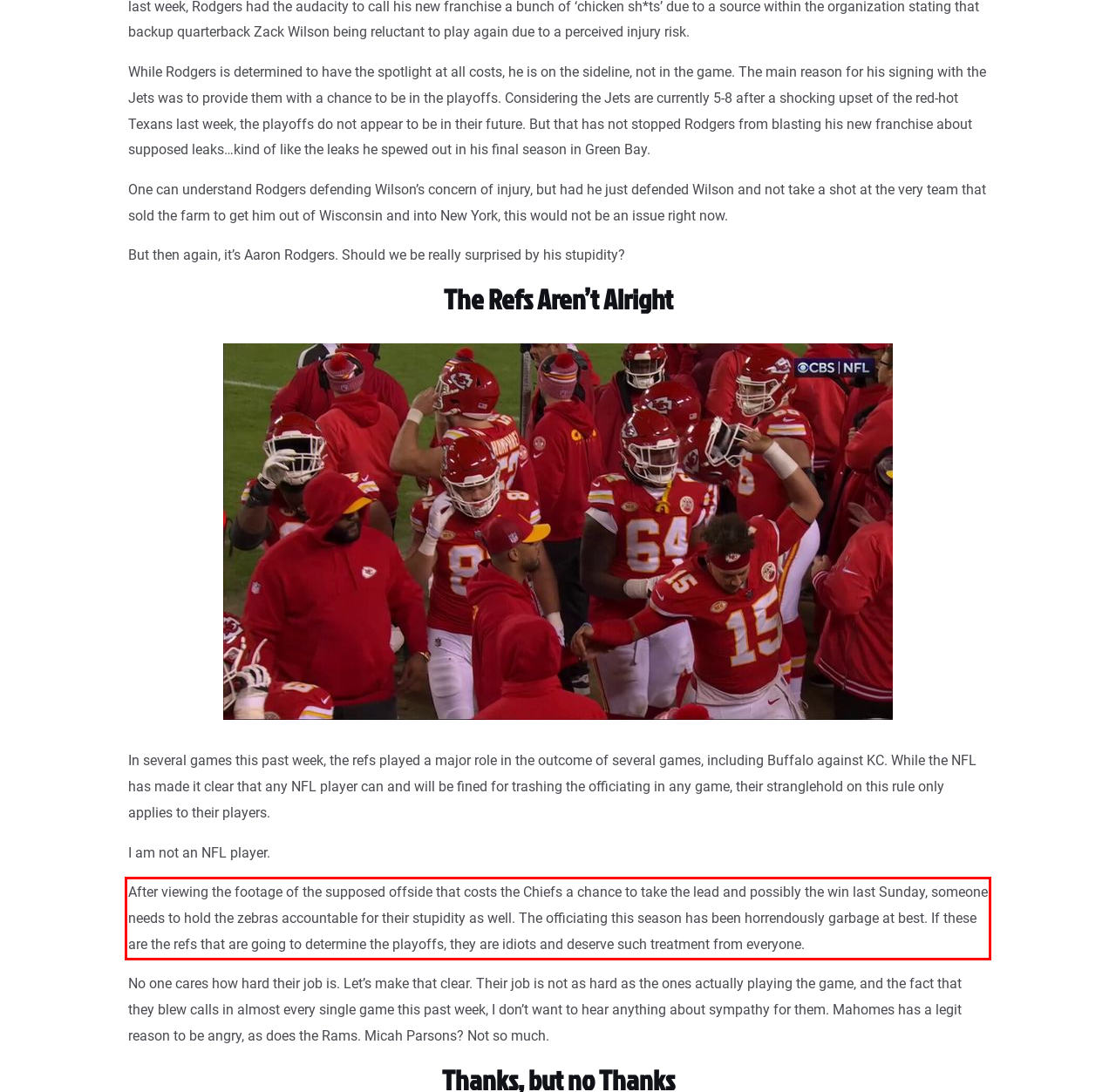Please extract the text content within the red bounding box on the webpage screenshot using OCR.

After viewing the footage of the supposed offside that costs the Chiefs a chance to take the lead and possibly the win last Sunday, someone needs to hold the zebras accountable for their stupidity as well. The officiating this season has been horrendously garbage at best. If these are the refs that are going to determine the playoffs, they are idiots and deserve such treatment from everyone.